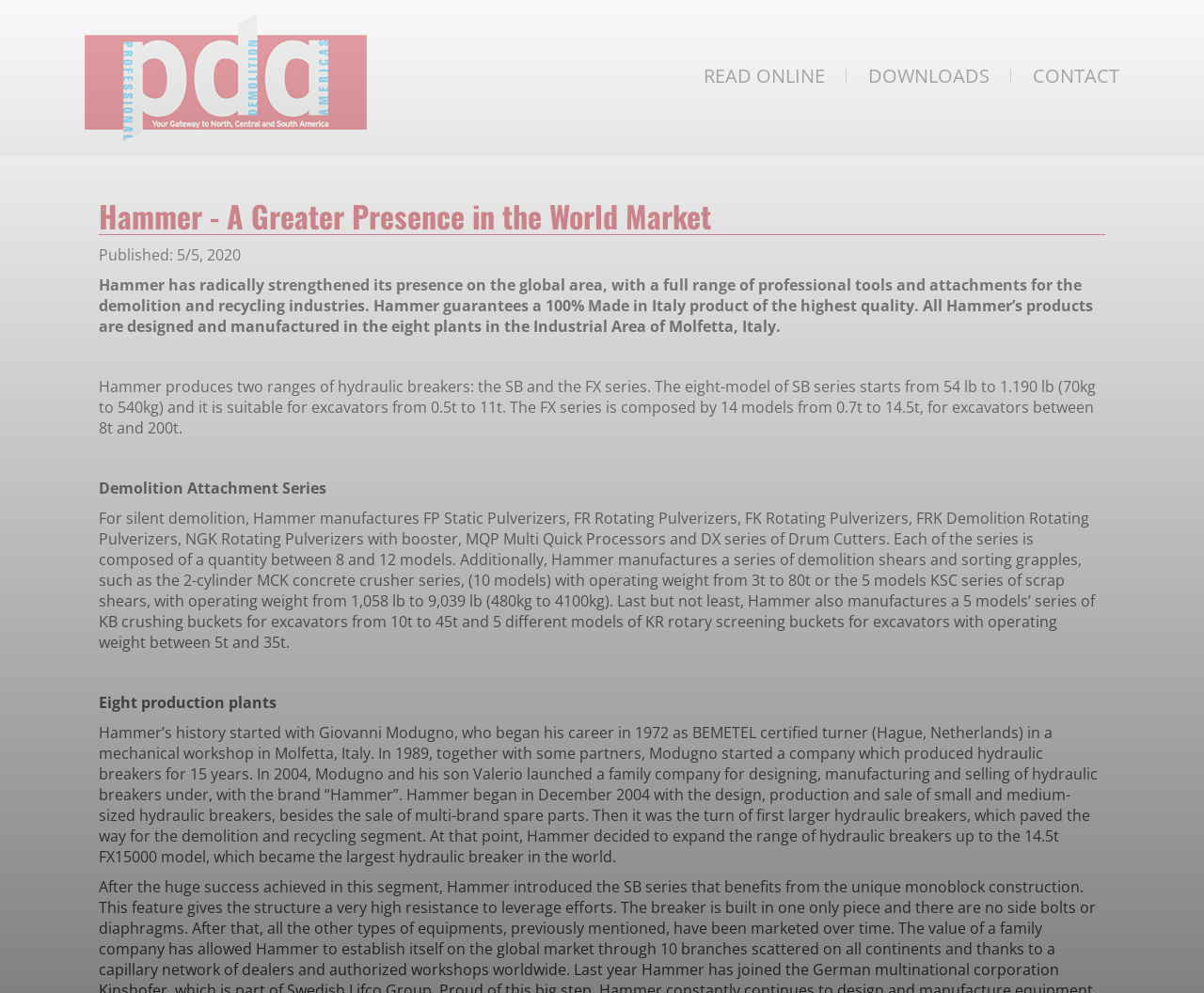Based on the image, provide a detailed and complete answer to the question: 
What is the weight range of the SB series hydraulic breakers?

According to the webpage, the SB series of hydraulic breakers starts from 54 lb to 1,190 lb (70kg to 540kg), suitable for excavators from 0.5t to 11t.